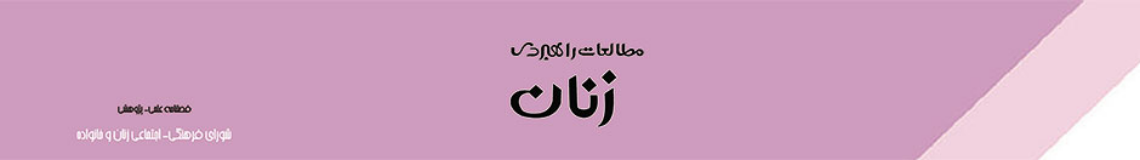Give a one-word or short-phrase answer to the following question: 
What does 'زنان' translate to in English?

Women